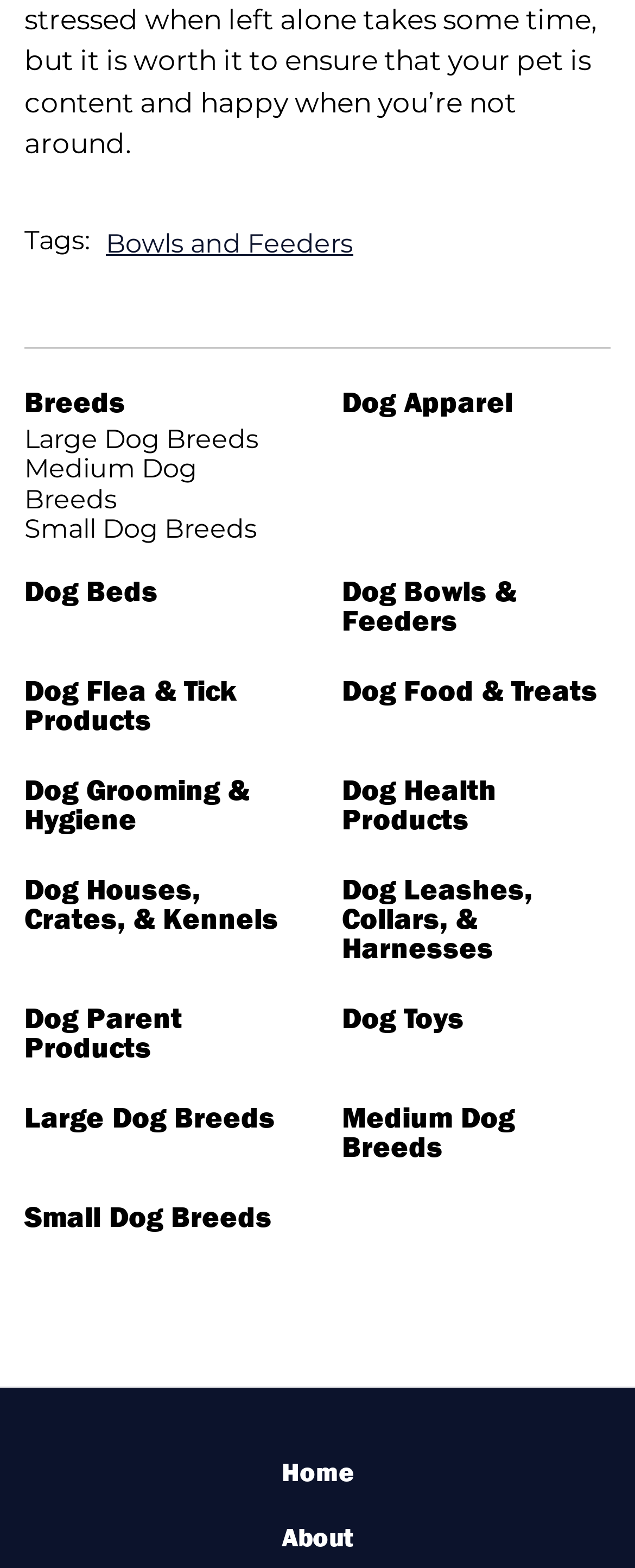Specify the bounding box coordinates of the region I need to click to perform the following instruction: "Explore dog apparel". The coordinates must be four float numbers in the range of 0 to 1, i.e., [left, top, right, bottom].

[0.538, 0.247, 0.962, 0.266]